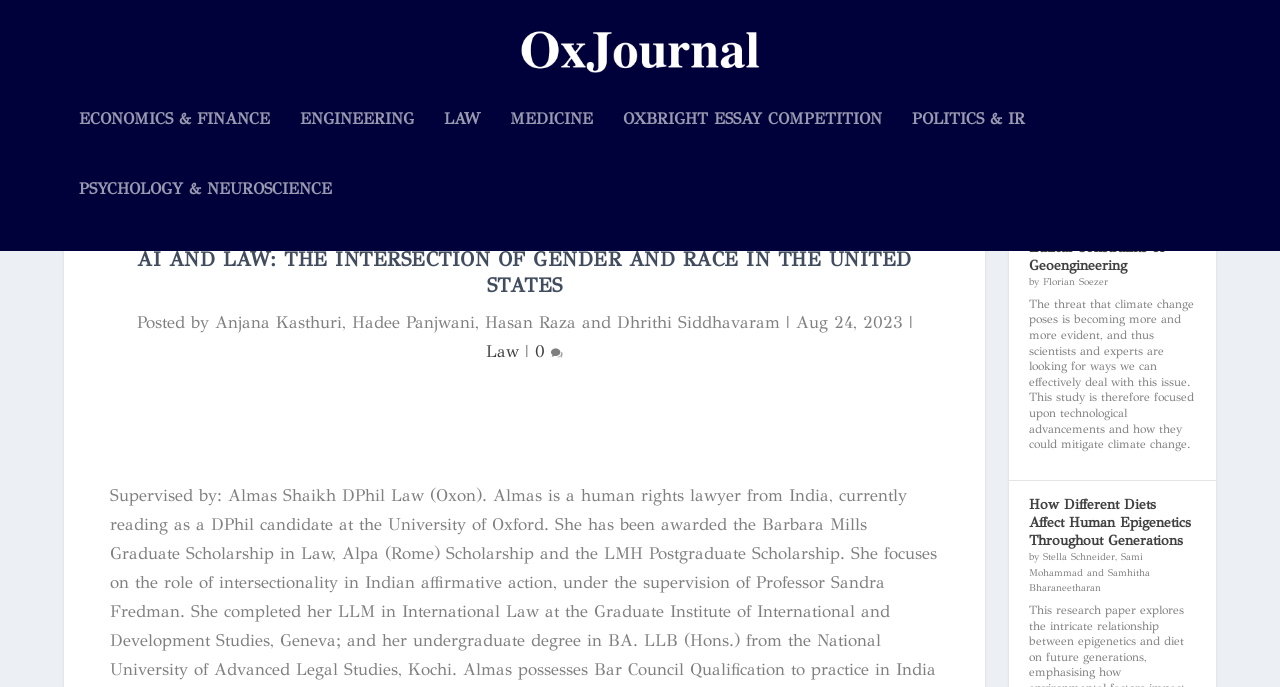Give a short answer to this question using one word or a phrase:
Who are the authors of the article 'AI AND LAW: THE INTERSECTION OF GENDER AND RACE IN THE UNITED STATES'?

Anjana Kasthuri, Hadee Panjwani, Hasan Raza and Dhrithi Siddhavaram